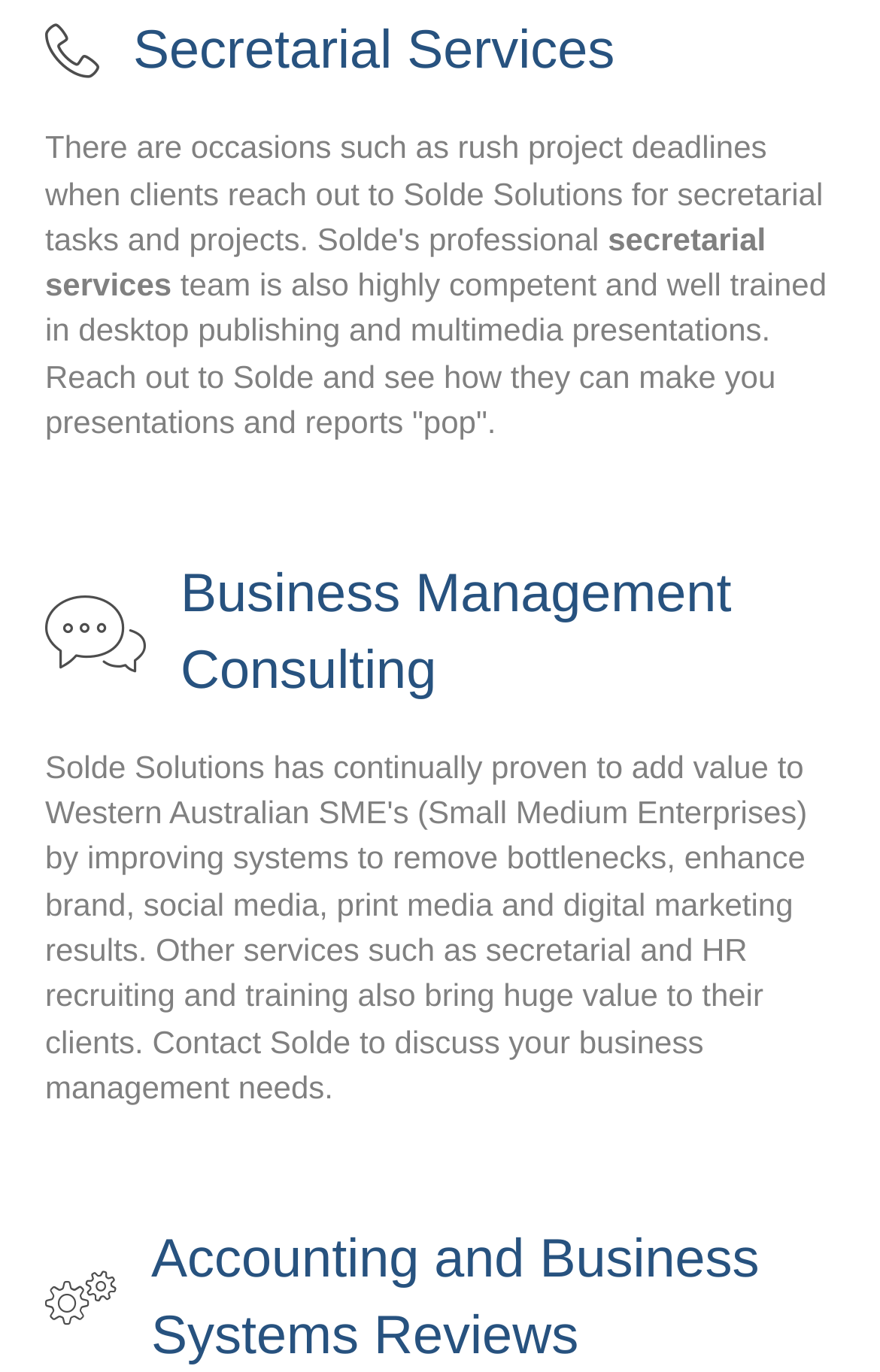Provide a brief response to the question below using one word or phrase:
What services does Solde offer?

Secretarial Services, Business Management Consulting